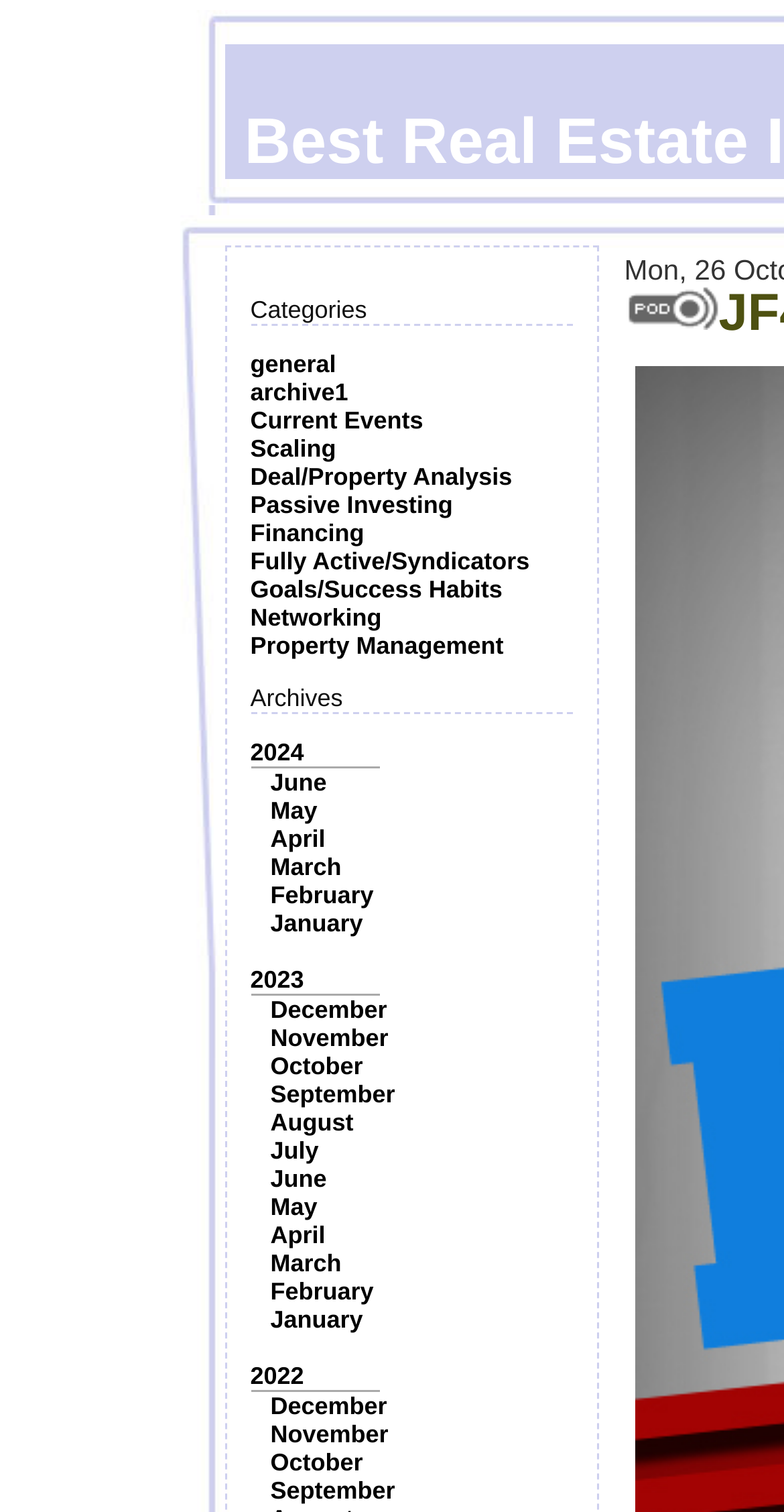Kindly respond to the following question with a single word or a brief phrase: 
What is the earliest year listed in the Archives section?

2022